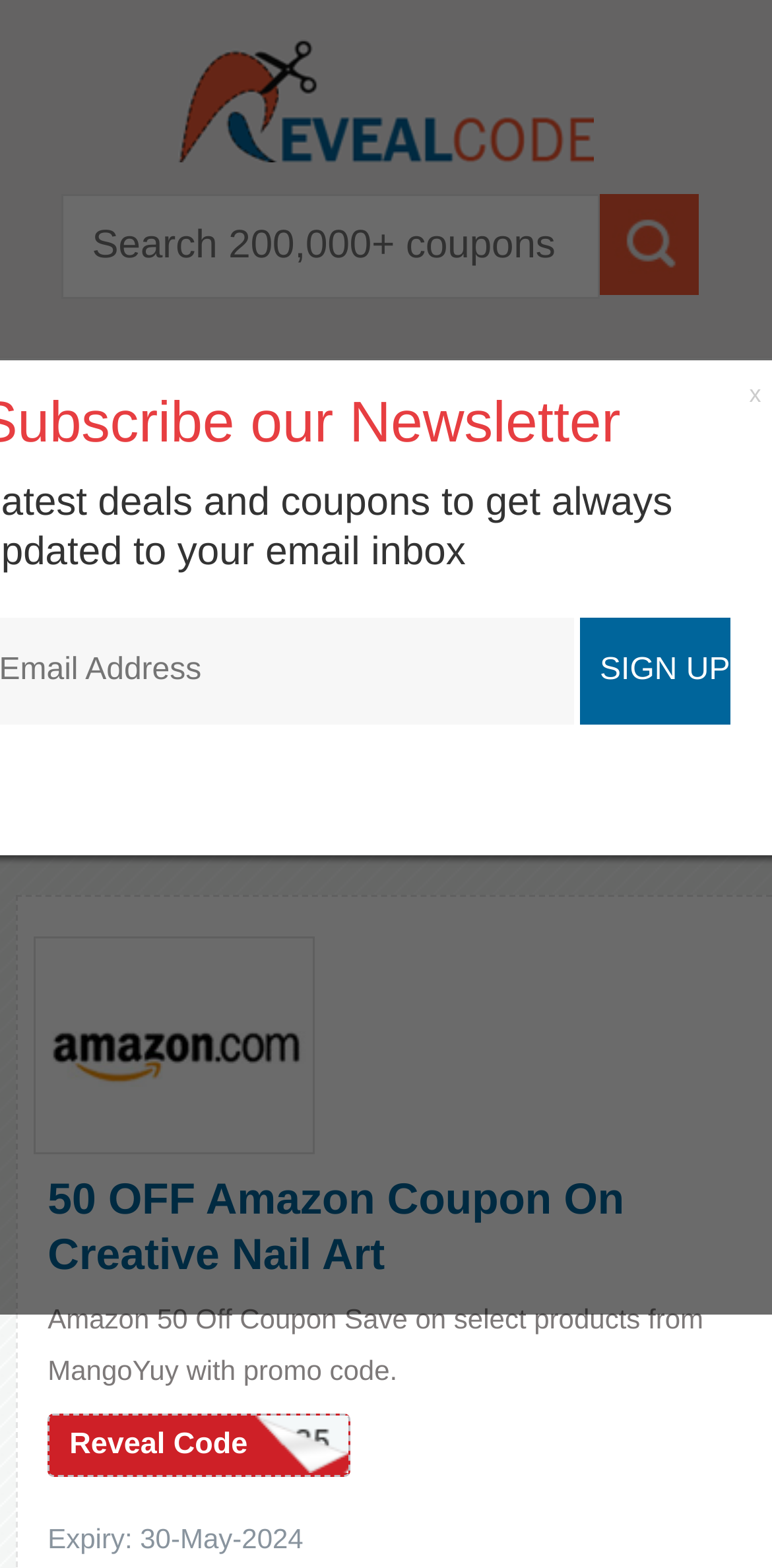Find the bounding box coordinates of the clickable area that will achieve the following instruction: "Reveal the Amazon coupon code".

[0.062, 0.901, 0.454, 0.941]